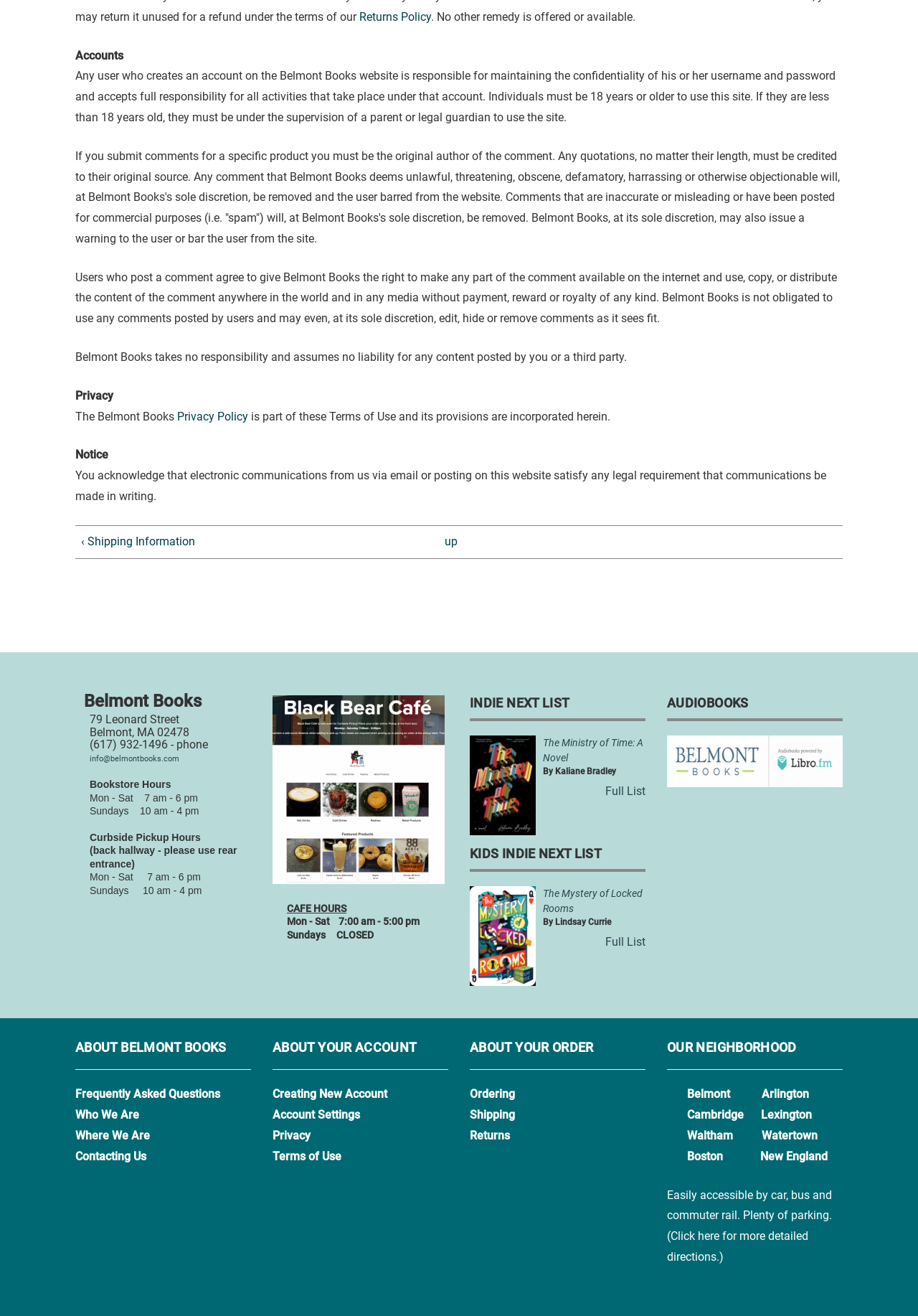What is the location of the bookstore? Using the information from the screenshot, answer with a single word or phrase.

Belmont, MA 02478